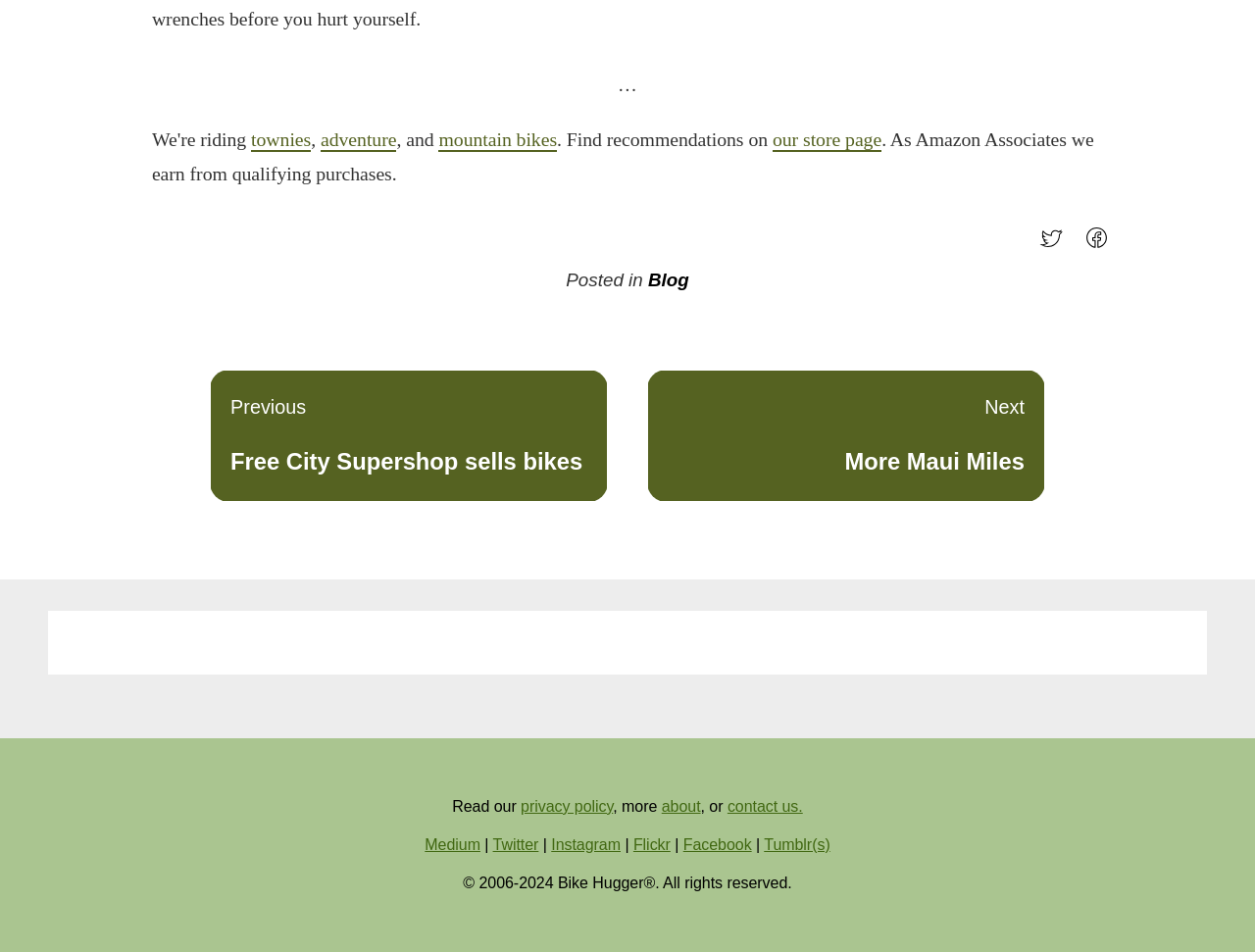Analyze the image and give a detailed response to the question:
What is the copyright year range?

The webpage has a copyright notice at the bottom which states '© 2006-2024 Bike Hugger®. All rights reserved.' which indicates the year range for the copyright.